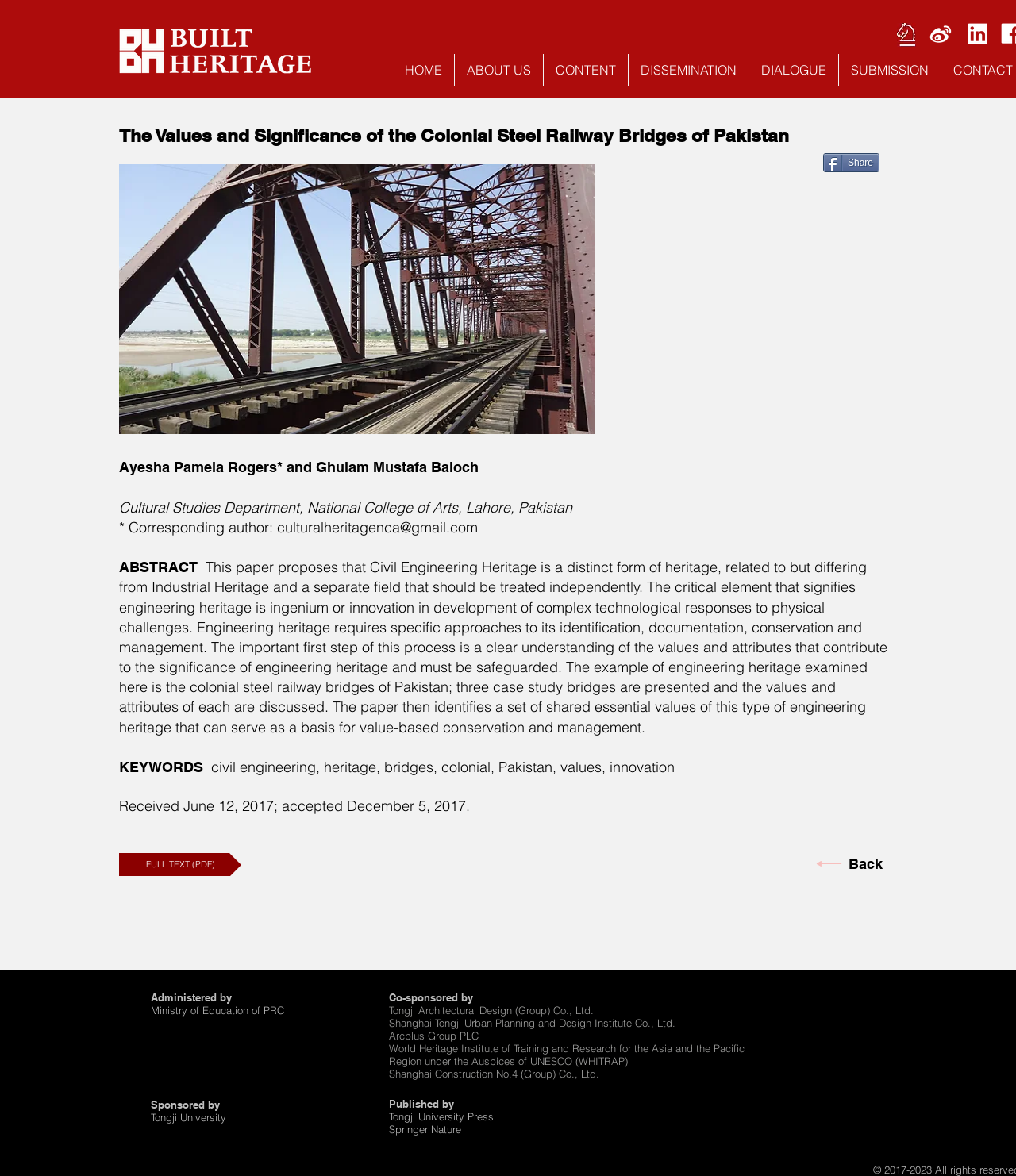Please find the bounding box for the following UI element description. Provide the coordinates in (top-left x, top-left y, bottom-right x, bottom-right y) format, with values between 0 and 1: CONTENT

[0.535, 0.046, 0.618, 0.073]